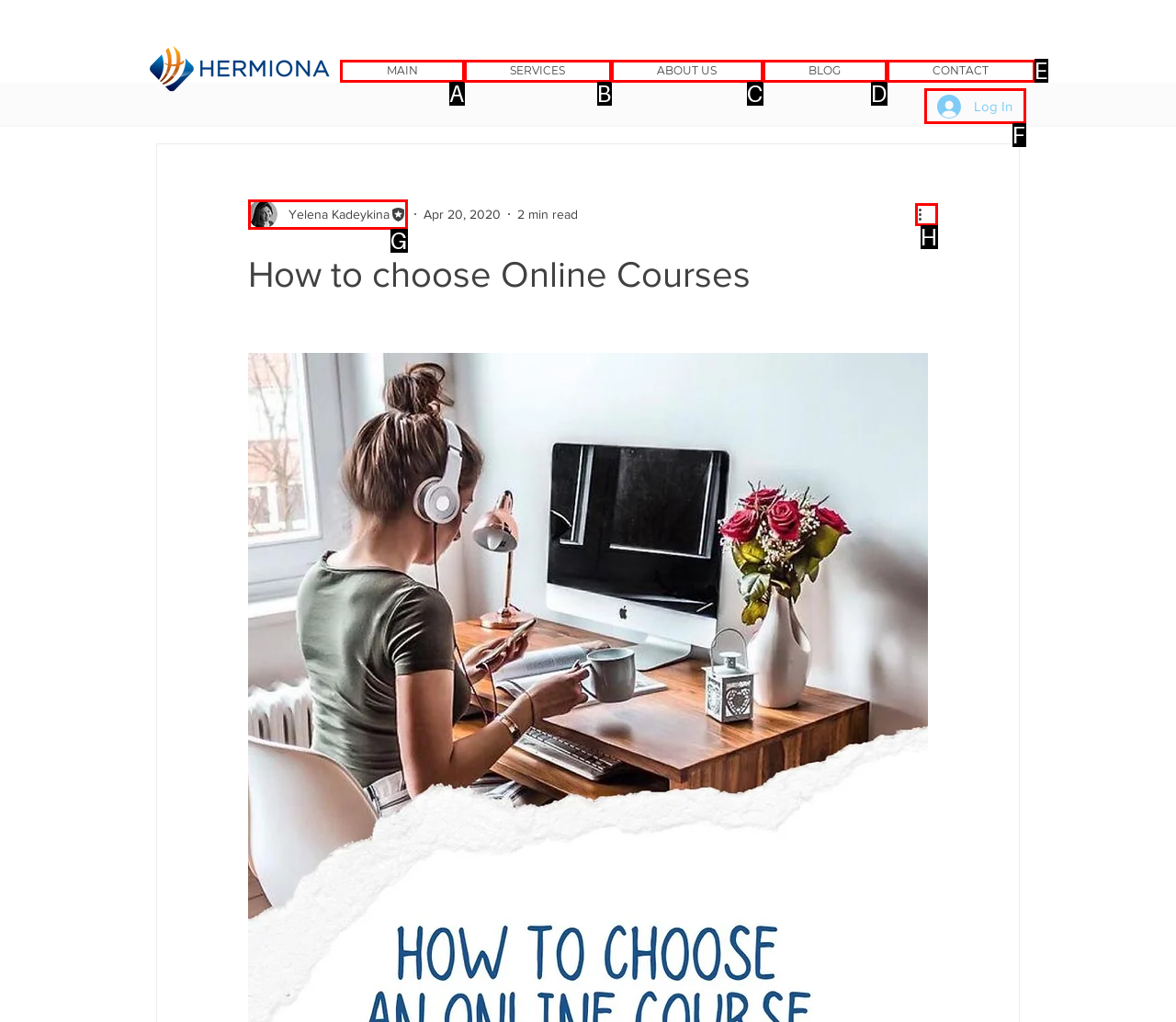Find the option that fits the given description: CONTACT
Answer with the letter representing the correct choice directly.

E